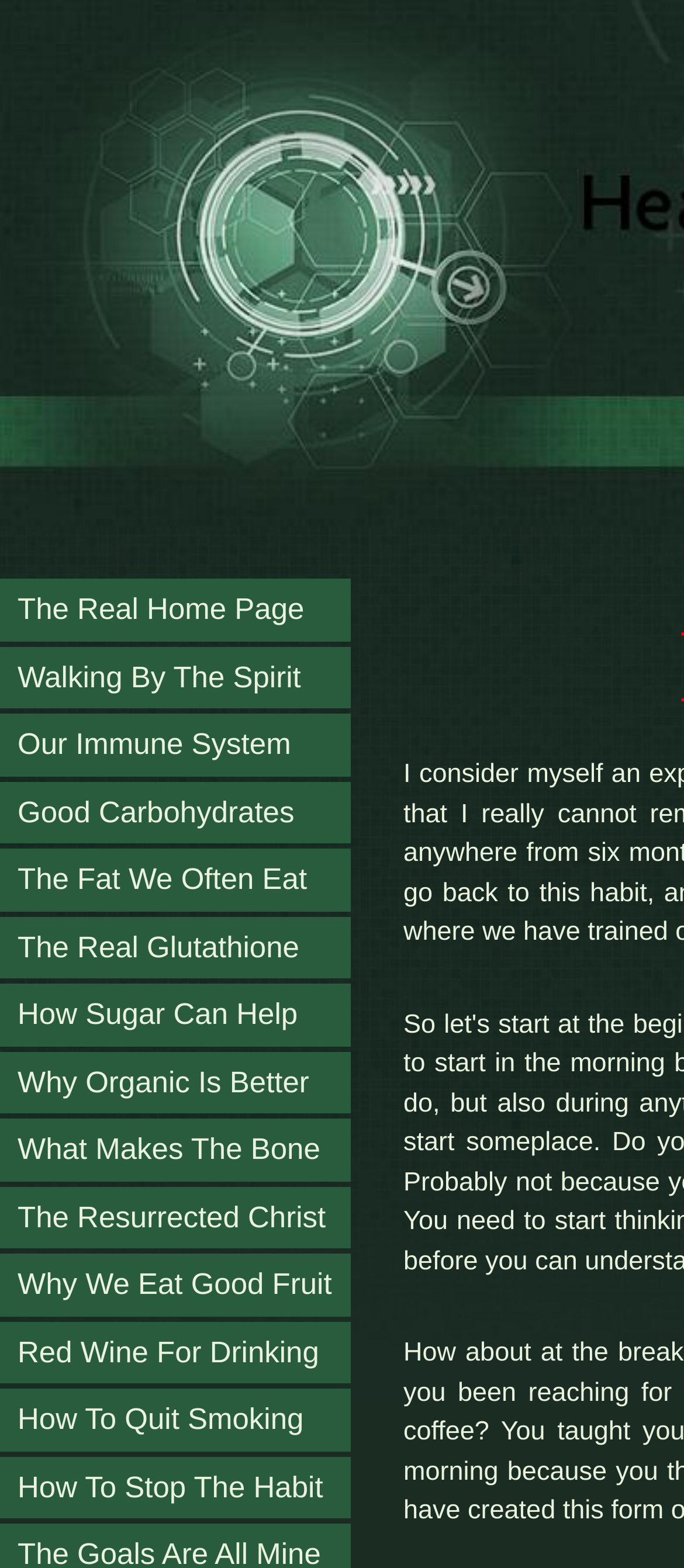Give the bounding box coordinates for the element described as: "Good Carbohydrates".

[0.0, 0.498, 0.513, 0.538]